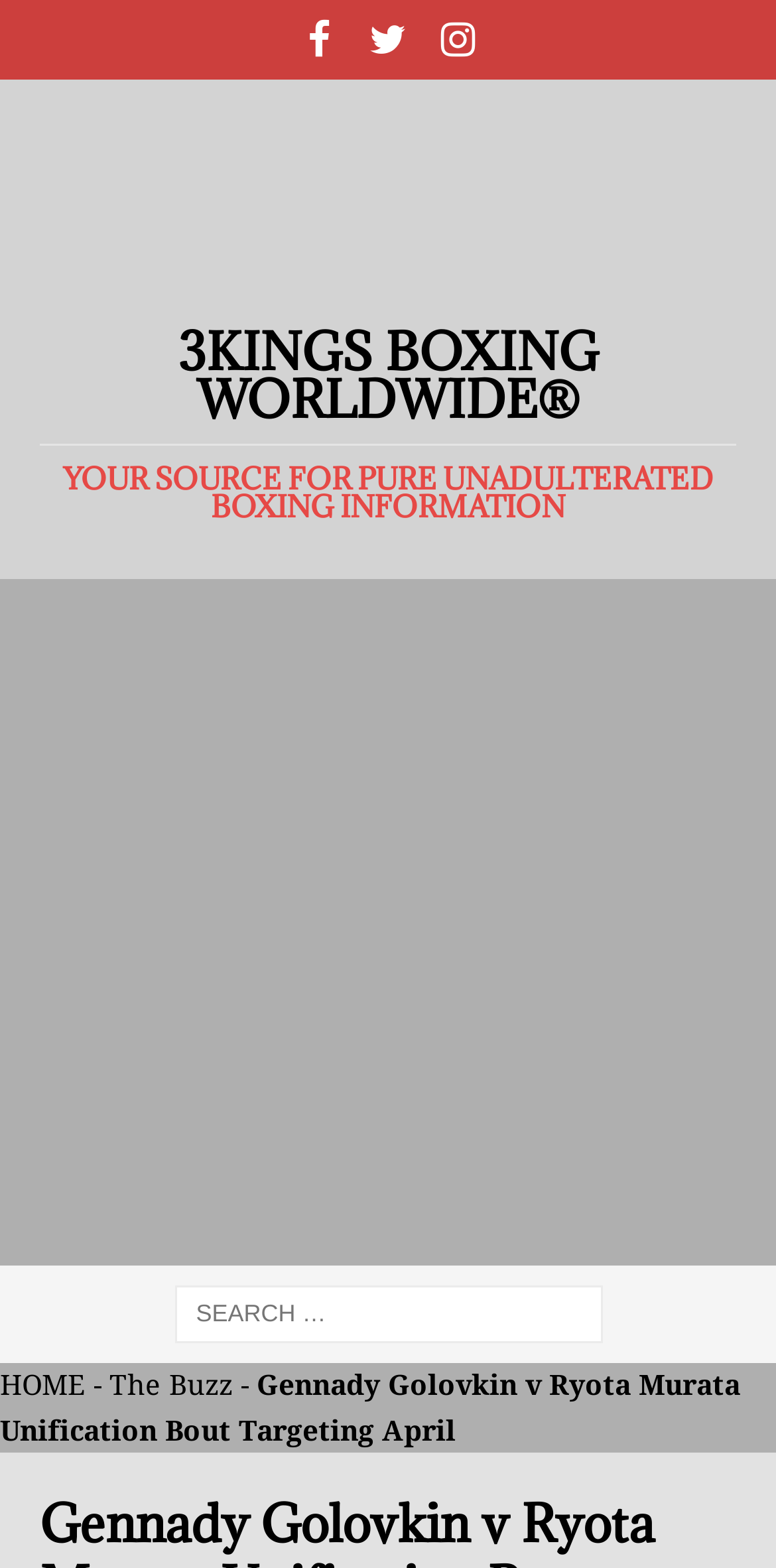Bounding box coordinates must be specified in the format (top-left x, top-left y, bottom-right x, bottom-right y). All values should be floating point numbers between 0 and 1. What are the bounding box coordinates of the UI element described as: Instagram

[0.545, 0.0, 0.635, 0.051]